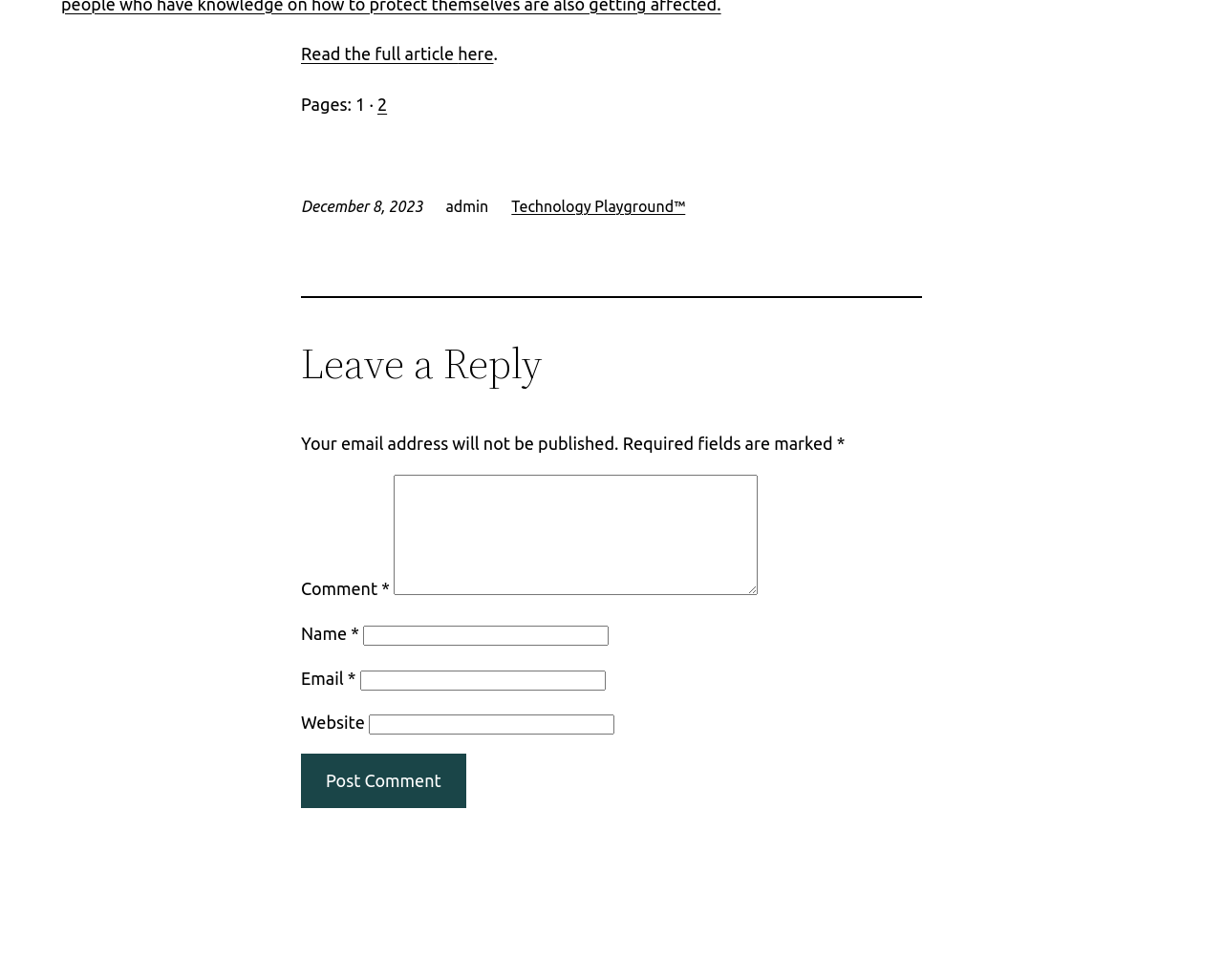Could you locate the bounding box coordinates for the section that should be clicked to accomplish this task: "Visit the Technology Playground website".

[0.418, 0.202, 0.56, 0.219]